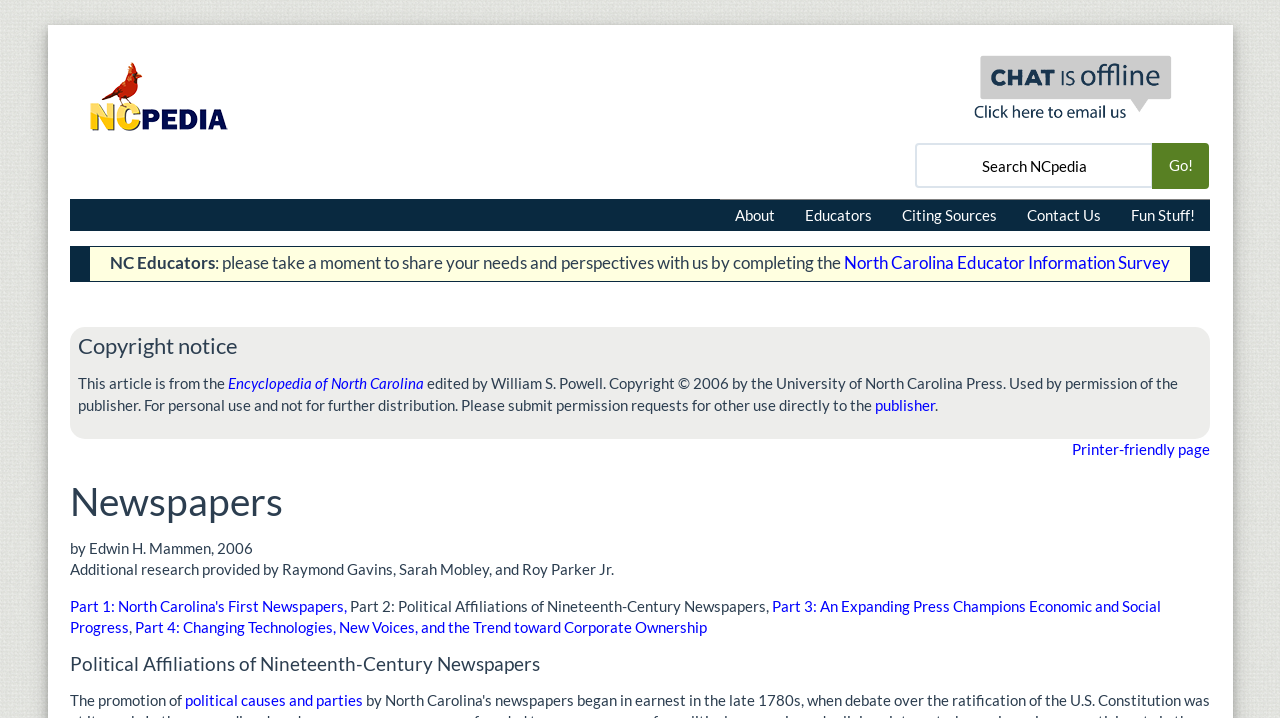What is the purpose of the link 'North Carolina Educator Information Survey'?
We need a detailed and exhaustive answer to the question. Please elaborate.

I found the answer by looking at the text 'please take a moment to share your needs and perspectives with us by completing the' followed by the link 'North Carolina Educator Information Survey', which suggests that the purpose of the link is to share needs and perspectives.